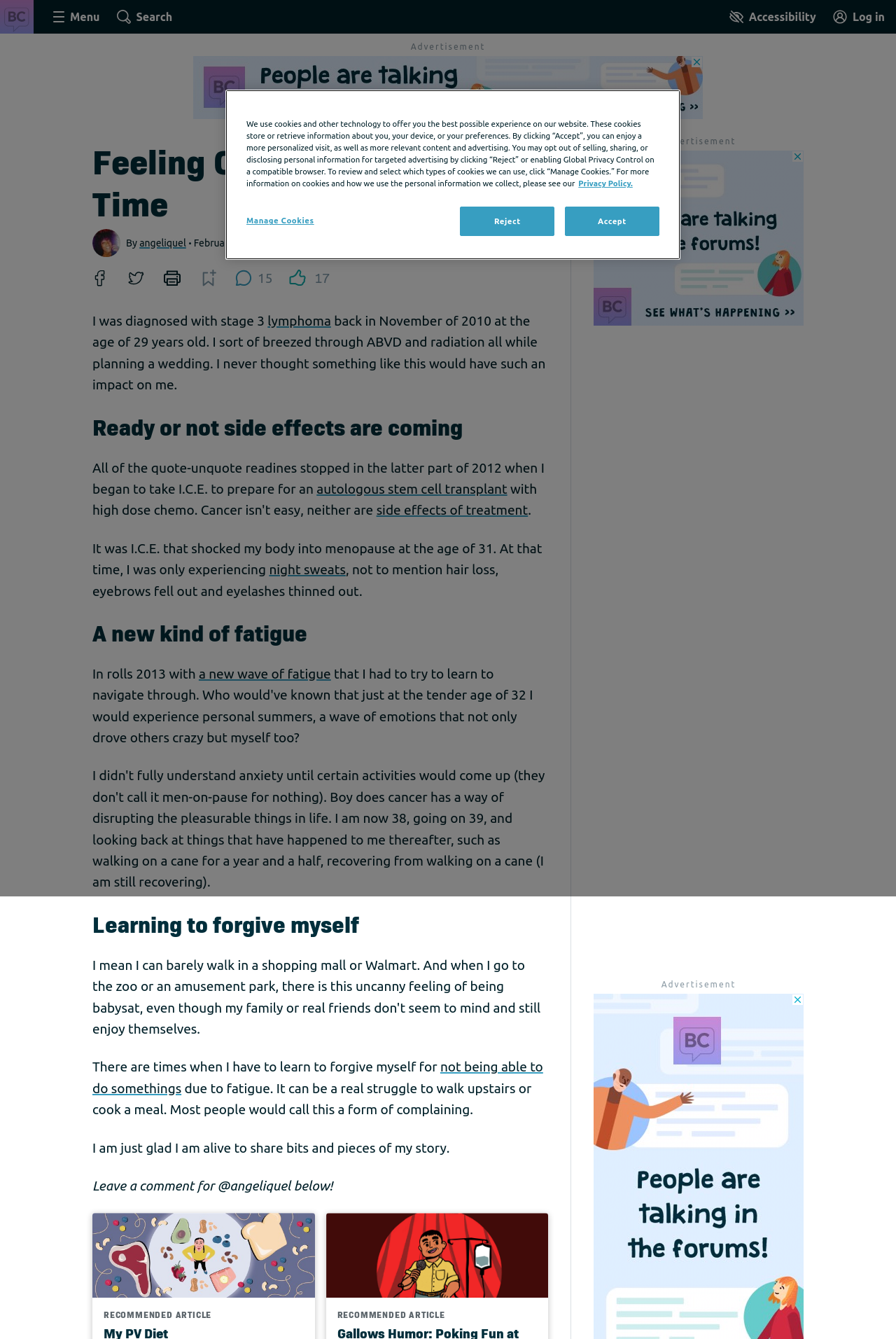Find the bounding box coordinates of the element you need to click on to perform this action: 'Read Chapter 2 of 'Is God Really Like That?''. The coordinates should be represented by four float values between 0 and 1, in the format [left, top, right, bottom].

None